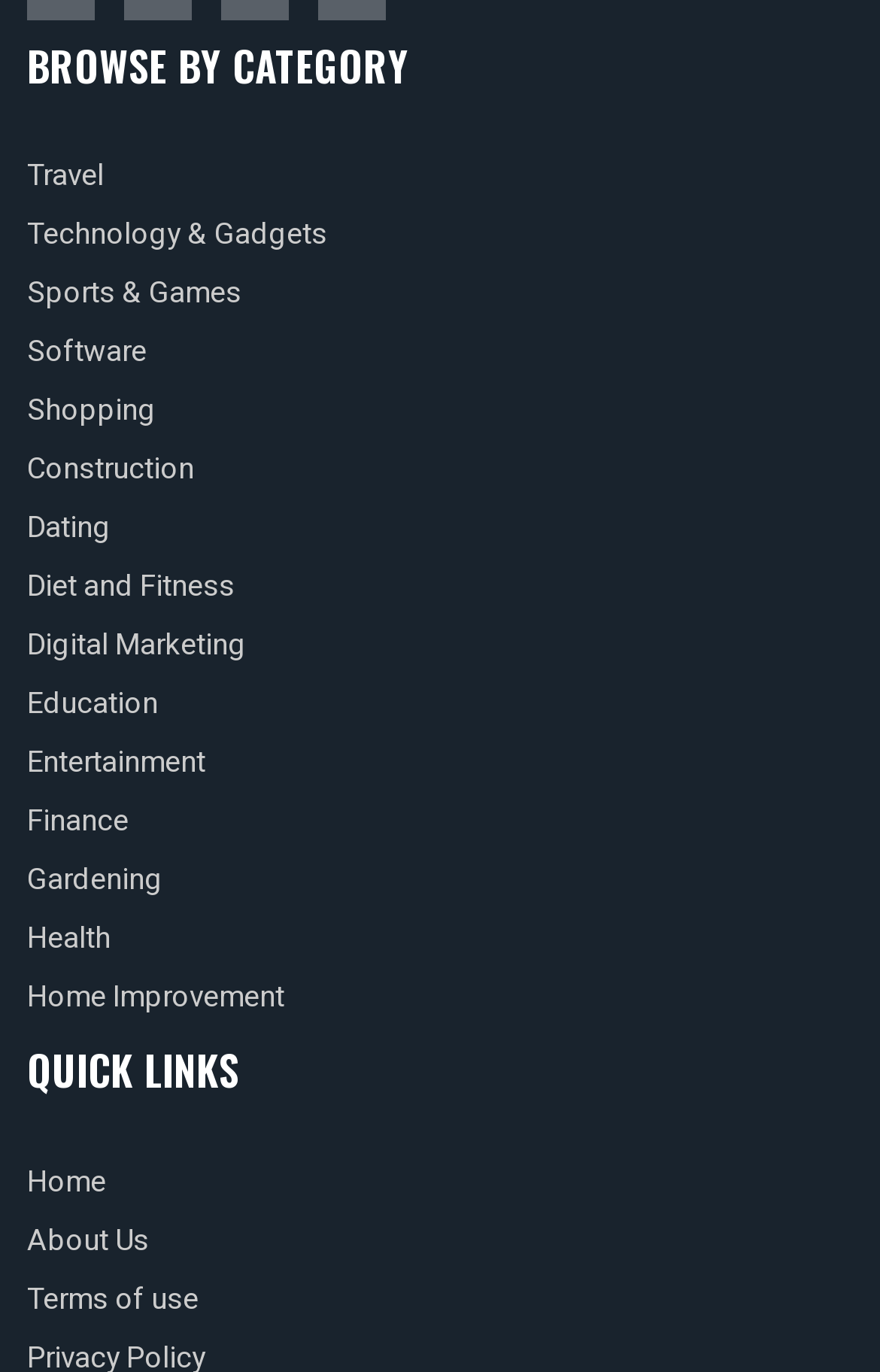Identify the bounding box coordinates for the element you need to click to achieve the following task: "Read about sports and games". The coordinates must be four float values ranging from 0 to 1, formatted as [left, top, right, bottom].

[0.031, 0.198, 0.274, 0.229]